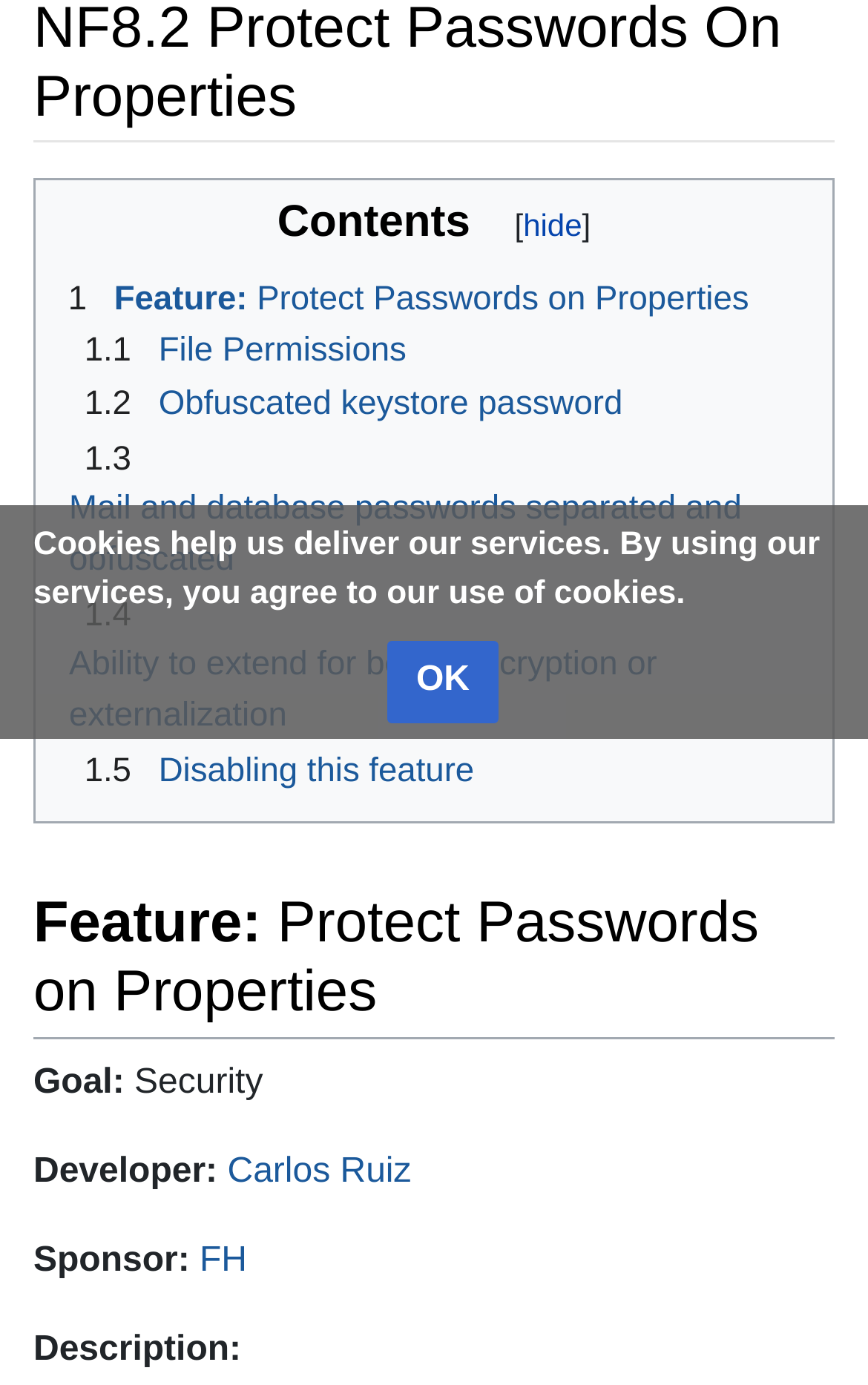Identify the coordinates of the bounding box for the element described below: "parent_node: Contents". Return the coordinates as four float numbers between 0 and 1: [left, top, right, bottom].

[0.059, 0.142, 0.092, 0.163]